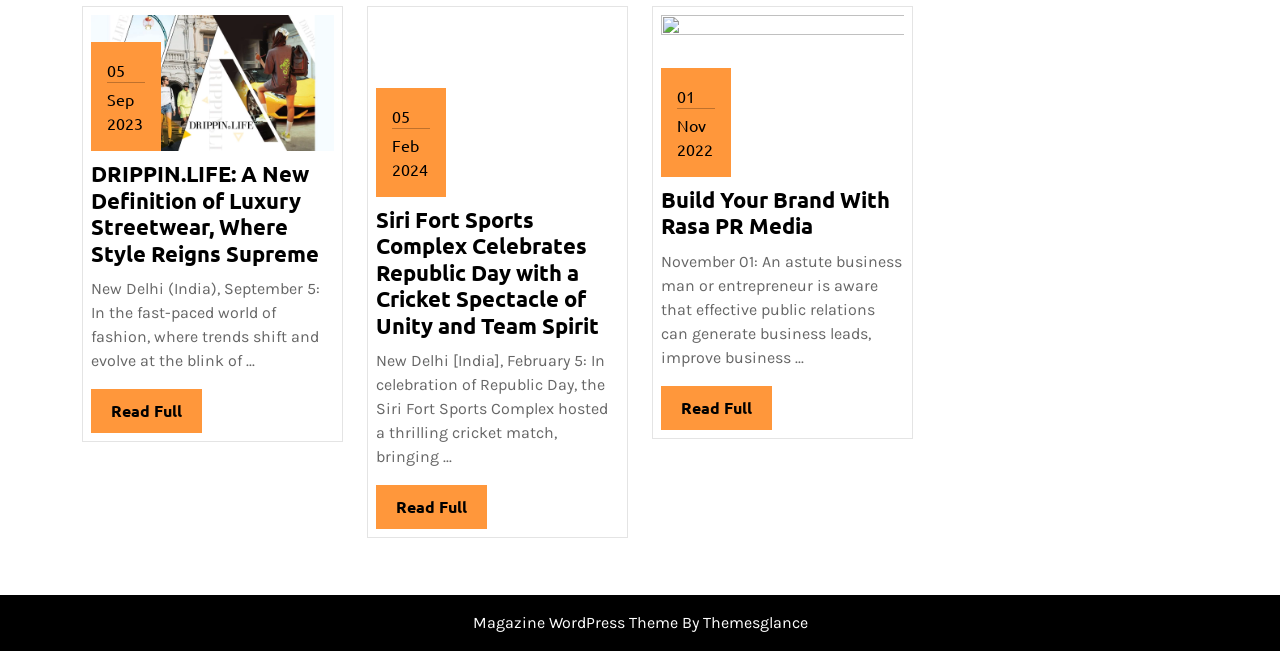Locate the bounding box coordinates of the area you need to click to fulfill this instruction: 'Learn more about Rasa PR Media'. The coordinates must be in the form of four float numbers ranging from 0 to 1: [left, top, right, bottom].

[0.516, 0.285, 0.695, 0.367]